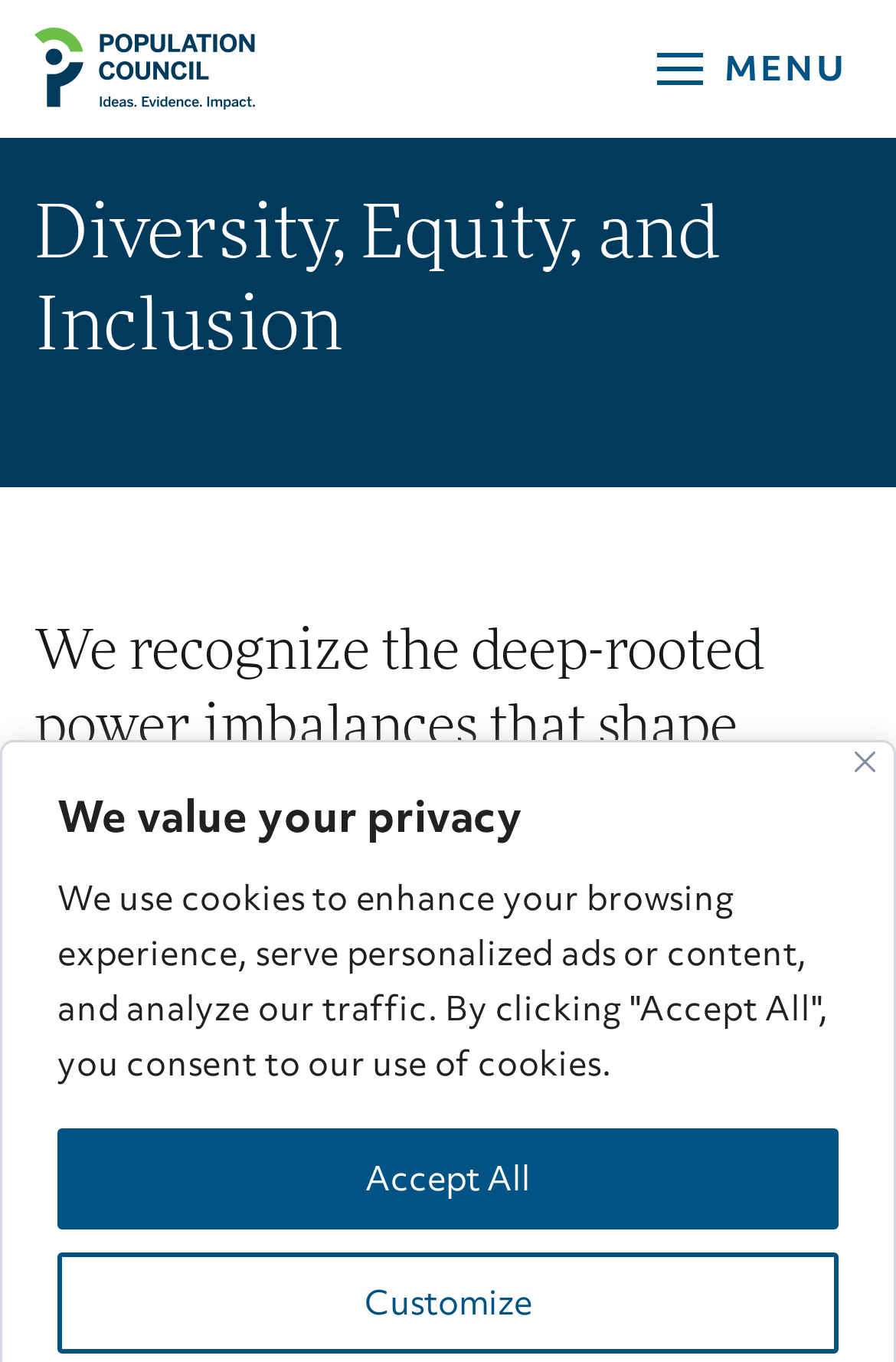What is the function of the button at the top-right corner?
Your answer should be a single word or phrase derived from the screenshot.

MENU